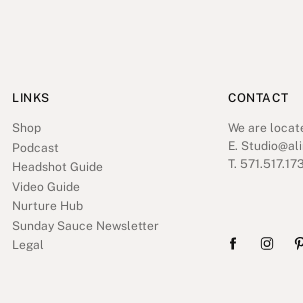Elaborate on the contents of the image in great detail.

The image features a clean and minimalist layout showcasing a segment of a website dedicated to providing valuable resources and contact information for Alimond Photography. On the left side, a list of "LINKS" outlines important sections such as "Shop," "Podcast," "Headshot Guide," "Video Guide," "Nurture Hub," and "Sunday Sauce Newsletter," making navigation straightforward for visitors seeking photography tips and services. 

On the right side, the "CONTACT" section provides essential information including the studio's location, email address, and phone number, ensuring clients have easy access to reach out for inquiries. The overall design emphasizes usability, with clear headings and ample whitespace, creating an inviting atmosphere for potential clients and photography enthusiasts alike, as they explore the services offered.